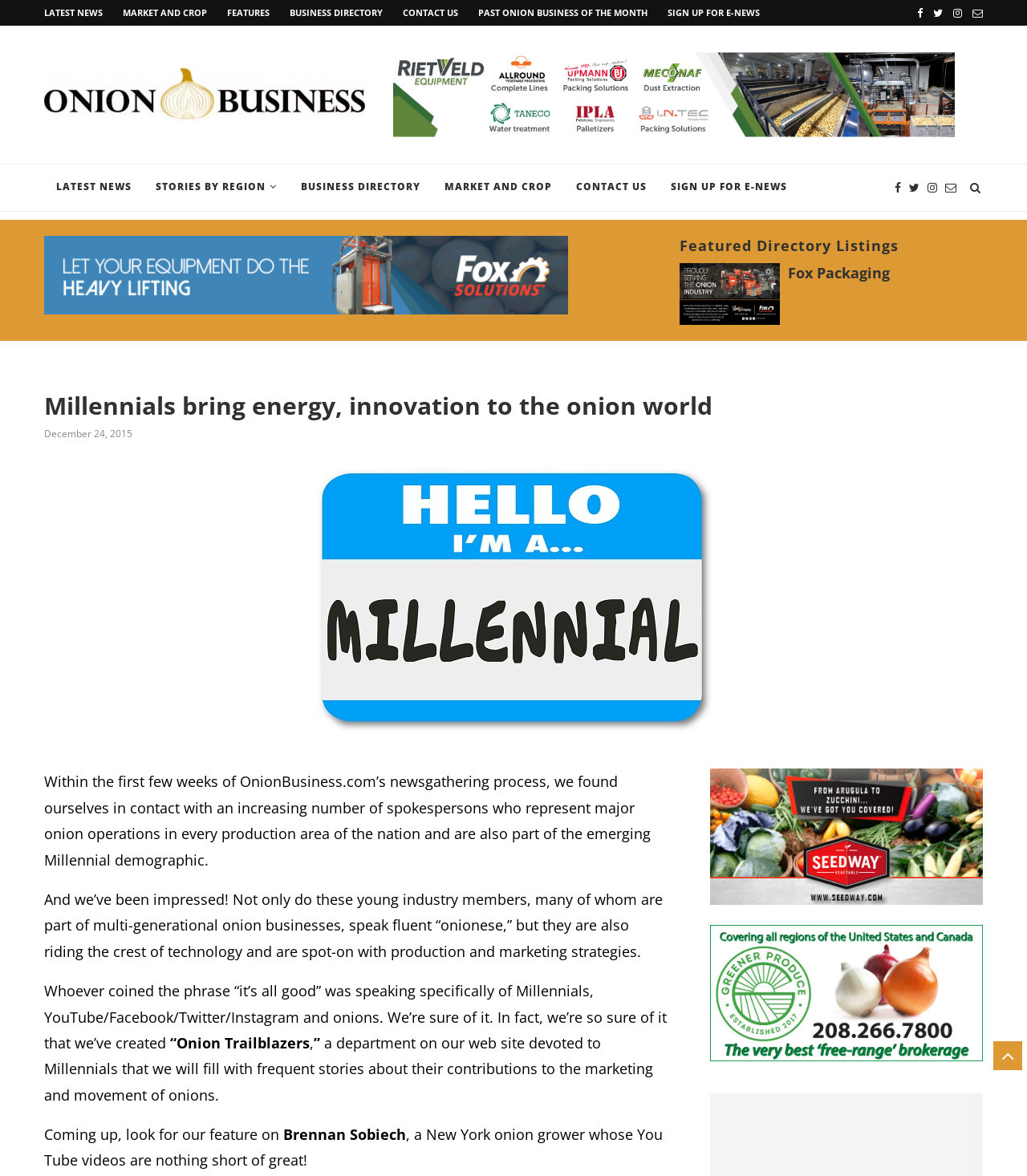Please determine the bounding box coordinates of the element to click in order to execute the following instruction: "View Onion Business". The coordinates should be four float numbers between 0 and 1, specified as [left, top, right, bottom].

[0.043, 0.057, 0.355, 0.074]